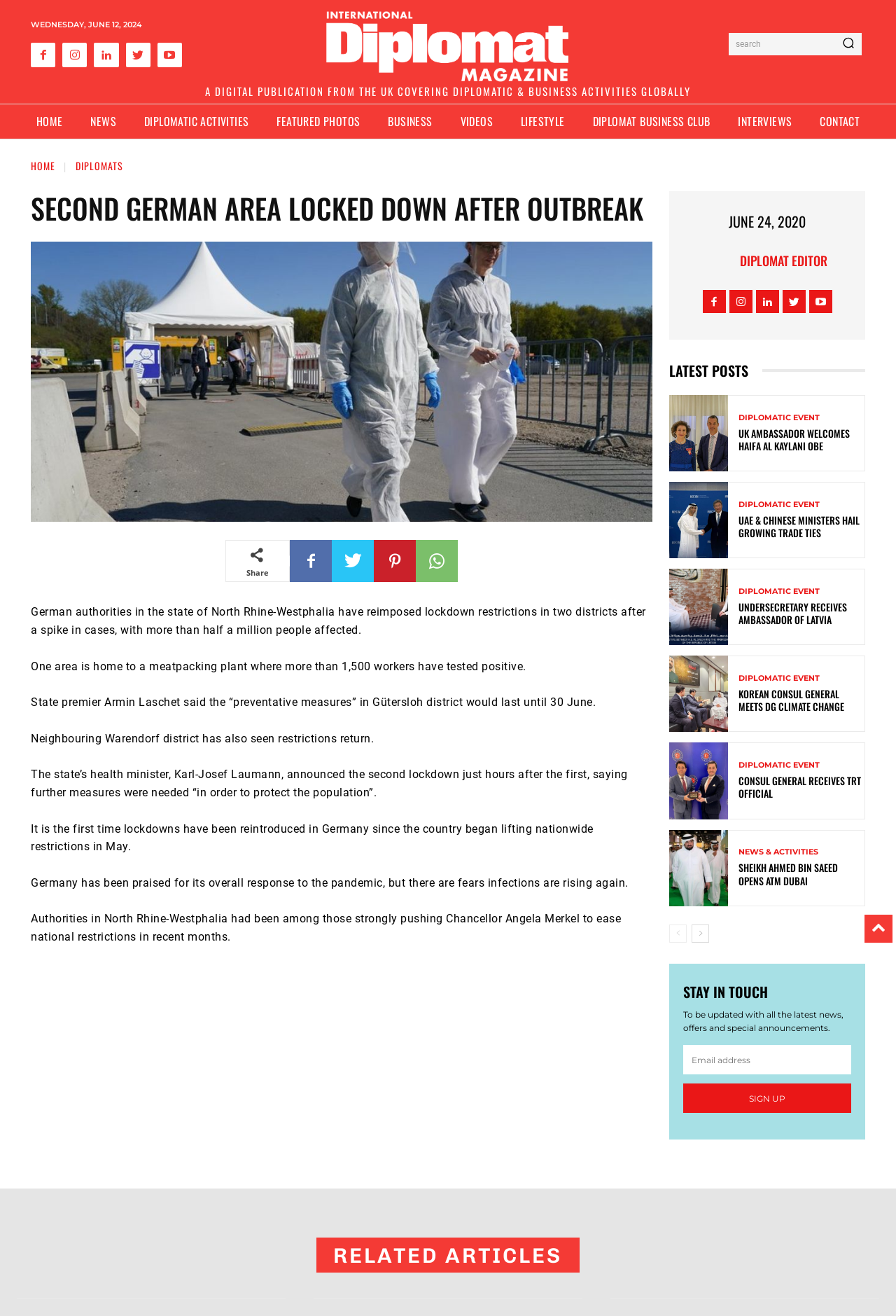Give a one-word or phrase response to the following question: What can users do to stay updated with the latest news?

Subscribe to the newsletter